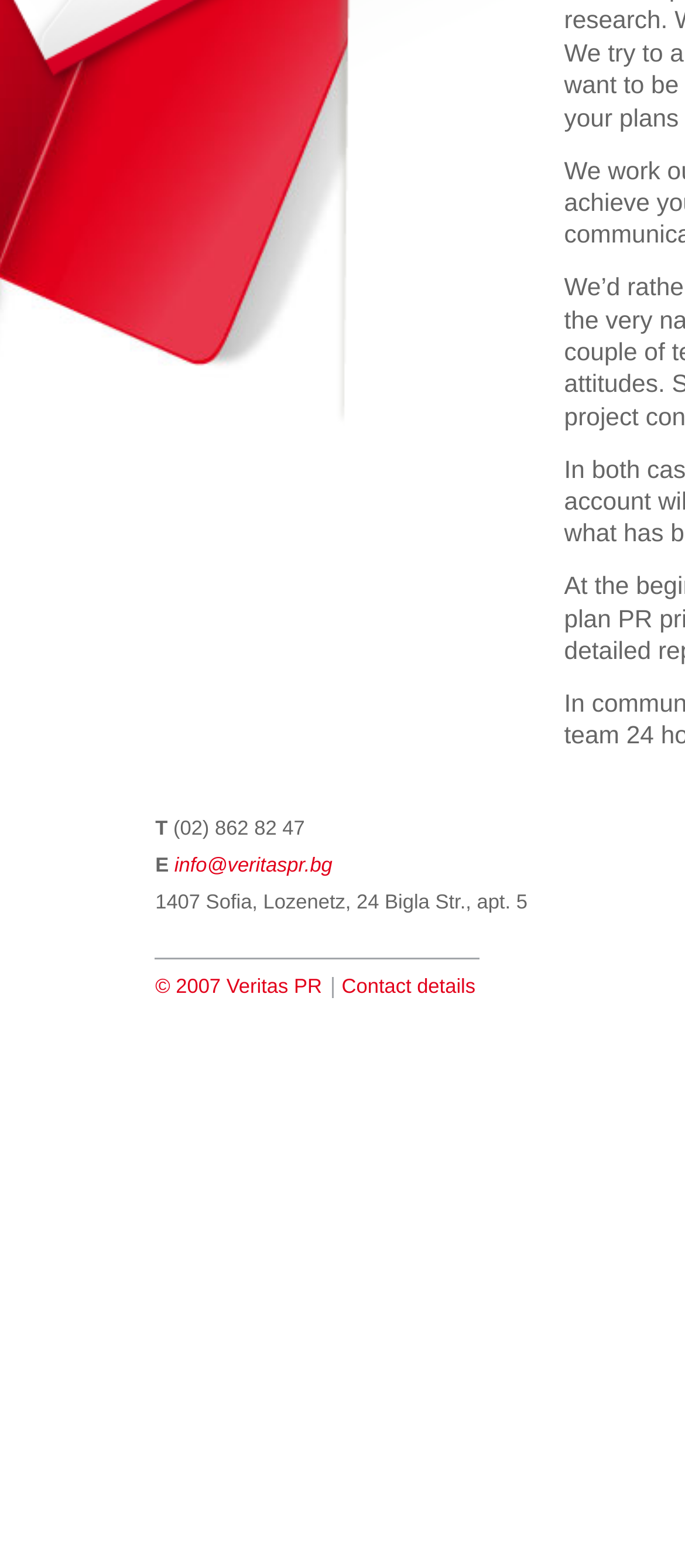Provide the bounding box coordinates for the UI element described in this sentence: "© 2007 Veritas PR". The coordinates should be four float values between 0 and 1, i.e., [left, top, right, bottom].

[0.227, 0.643, 0.47, 0.656]